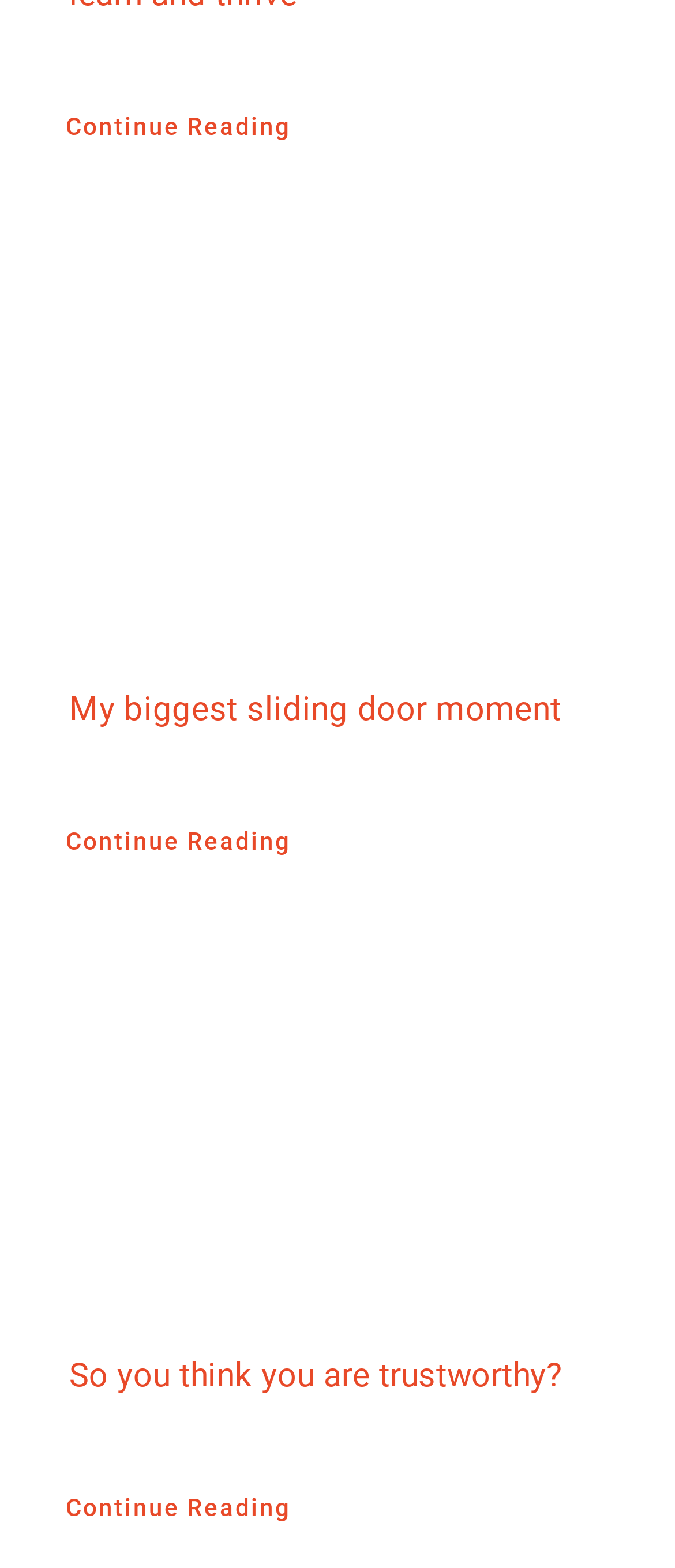How many 'Continue Reading' links are there?
Refer to the image and provide a one-word or short phrase answer.

3